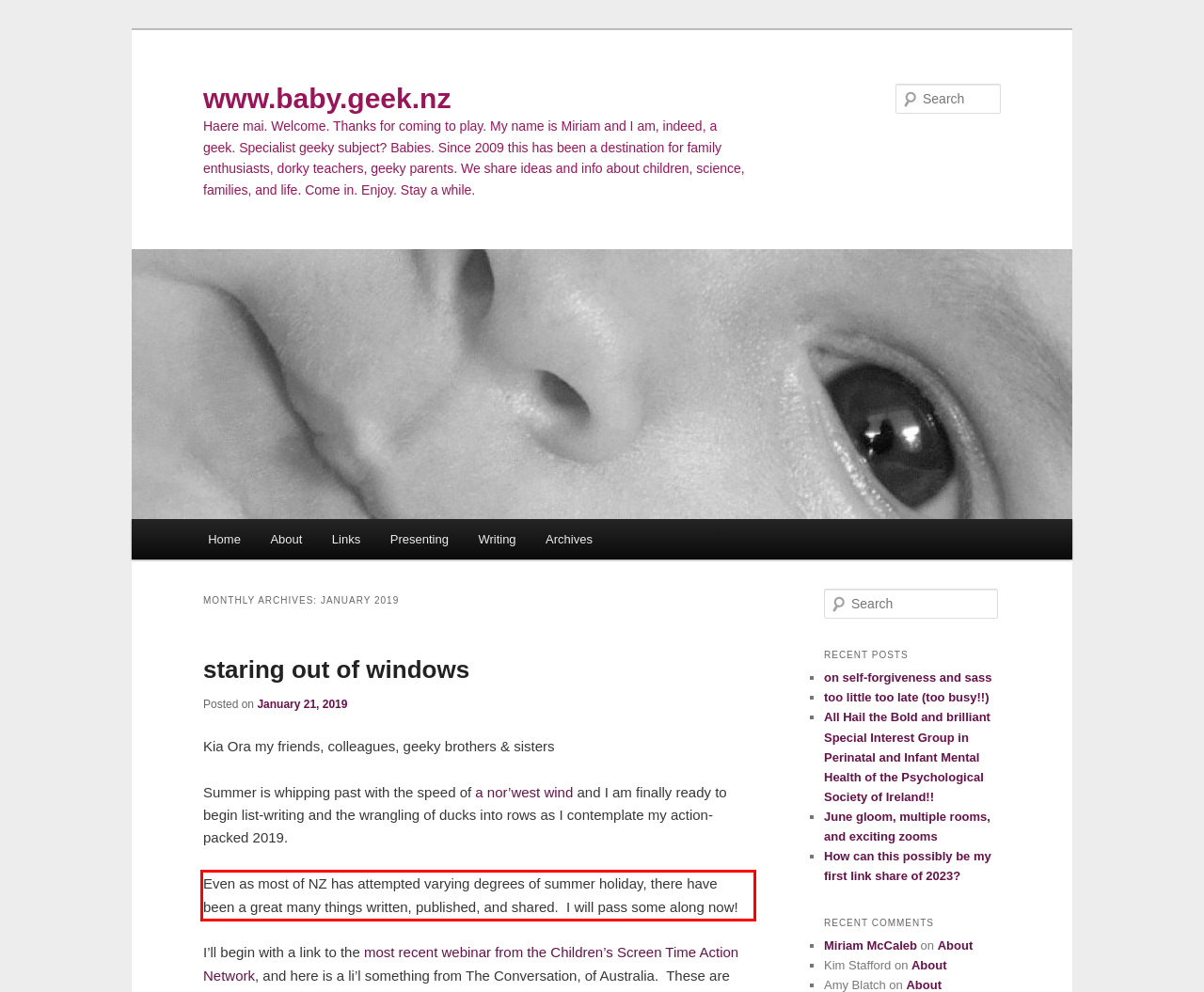Review the screenshot of the webpage and recognize the text inside the red rectangle bounding box. Provide the extracted text content.

Even as most of NZ has attempted varying degrees of summer holiday, there have been a great many things written, published, and shared. I will pass some along now!